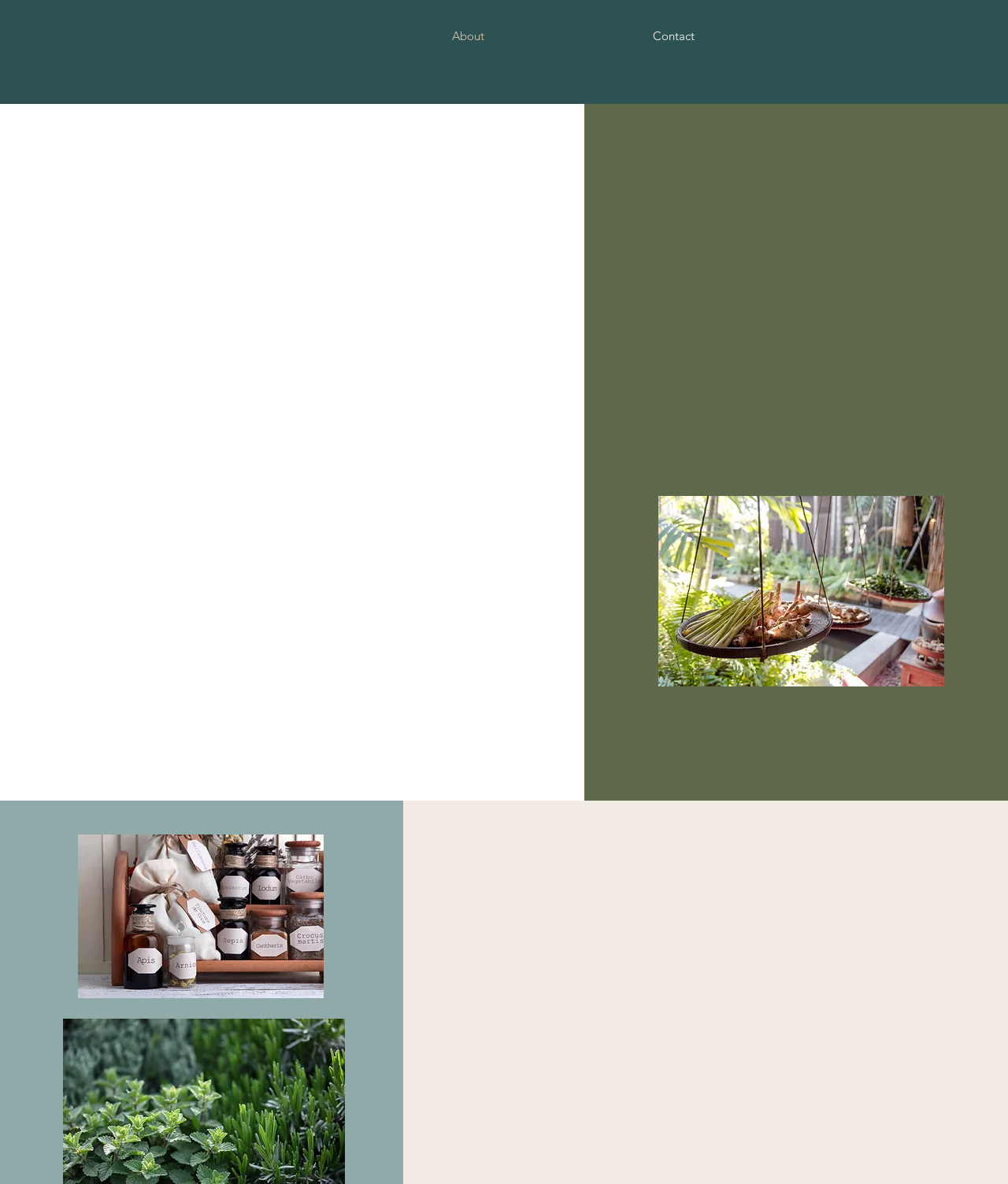Can you determine the main header of this webpage?

About Molly Bina, ND, LAc 